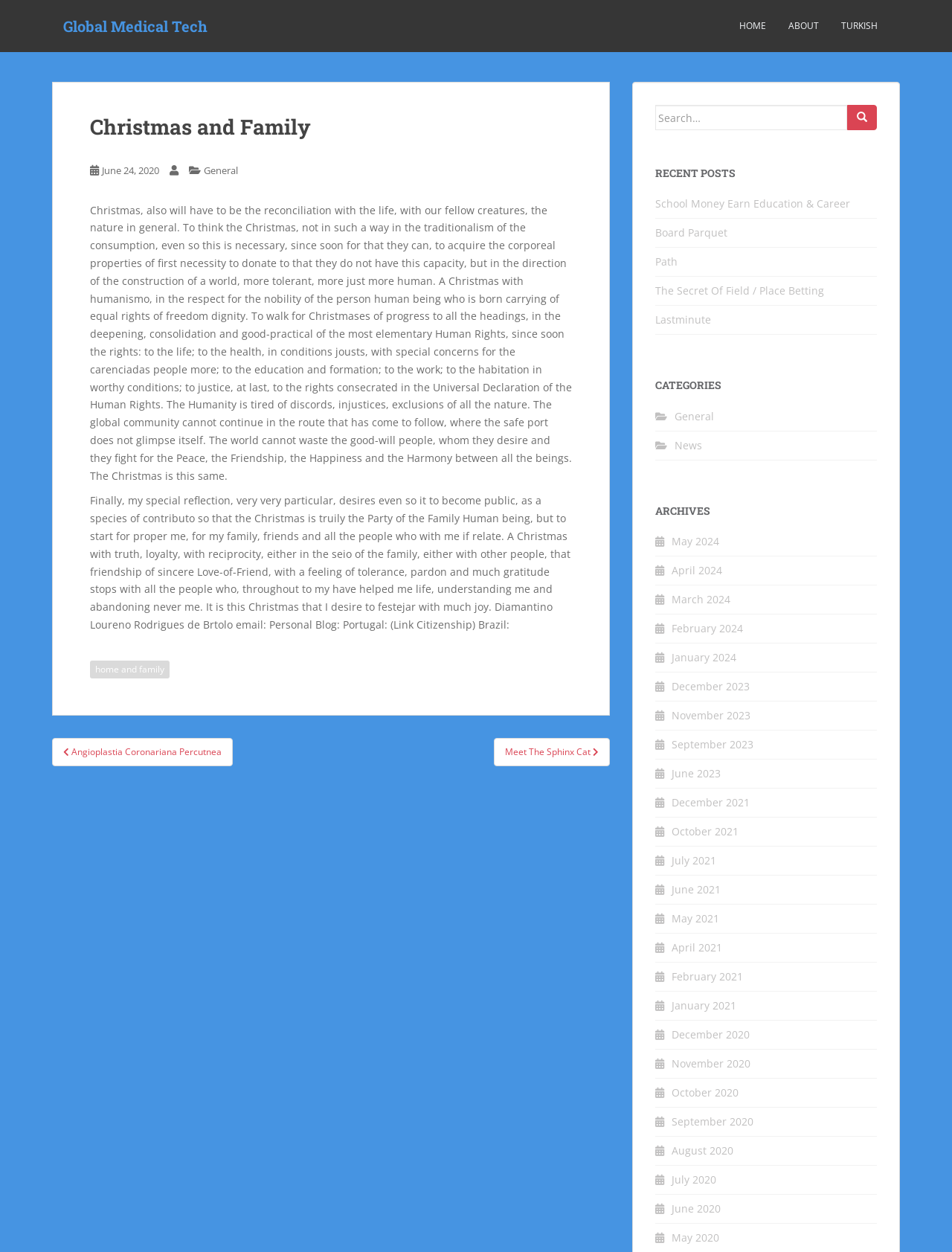Using the information shown in the image, answer the question with as much detail as possible: How many recent posts are listed on the webpage?

There are 5 recent posts listed on the webpage, which are 'School Money Earn Education & Career', 'Board Parquet', 'Path', 'The Secret Of Field / Place Betting', and 'Lastminute'.